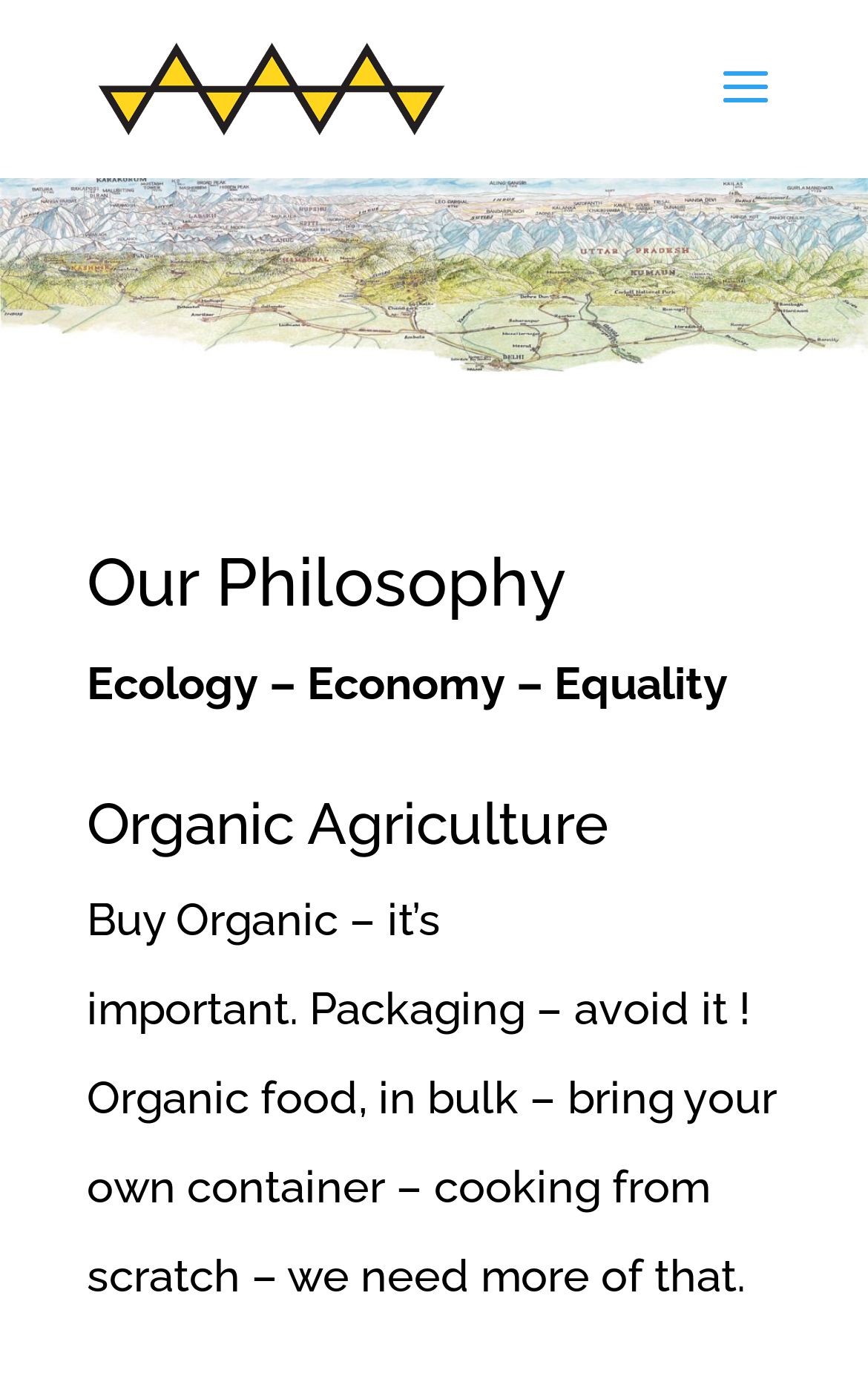Ascertain the bounding box coordinates for the UI element detailed here: "alt="Whole World Trade Ltd."". The coordinates should be provided as [left, top, right, bottom] with each value being a float between 0 and 1.

[0.113, 0.042, 0.513, 0.081]